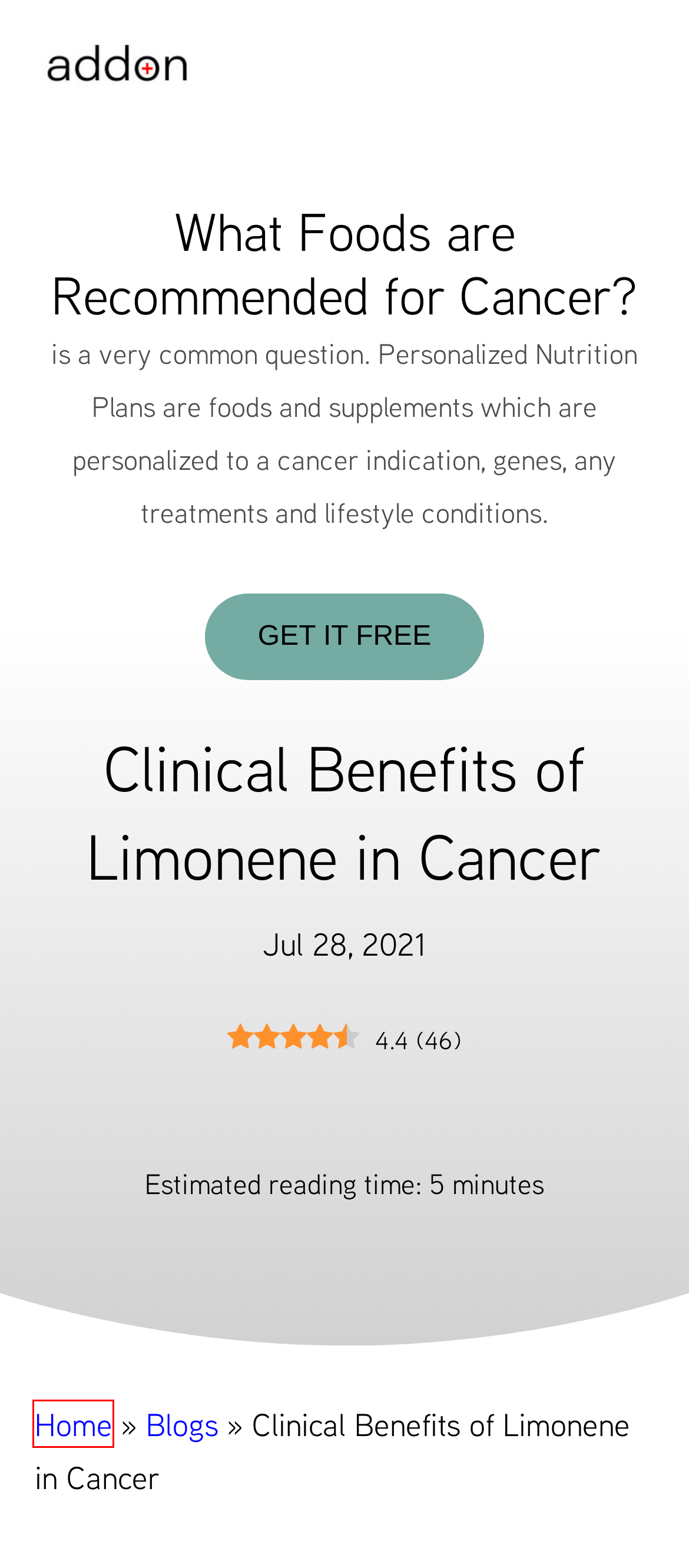Given a screenshot of a webpage with a red bounding box highlighting a UI element, choose the description that best corresponds to the new webpage after clicking the element within the red bounding box. Here are your options:
A. peel of citrus fruit Archives | addon.life
B. limonene terpene Archives | addon.life
C. d-limonene benefits Archives | addon.life
D. Onboarding | addon.life
E. Blogs | For Cancer, Right Nutrition Matters | addon.life
F. citrus peel benefits Archives | addon.life
G. Niacin and Squamous Skin Cancer Risk | addon.life
H. Home | Personalized Nutrition for Cancer | addon.life

H